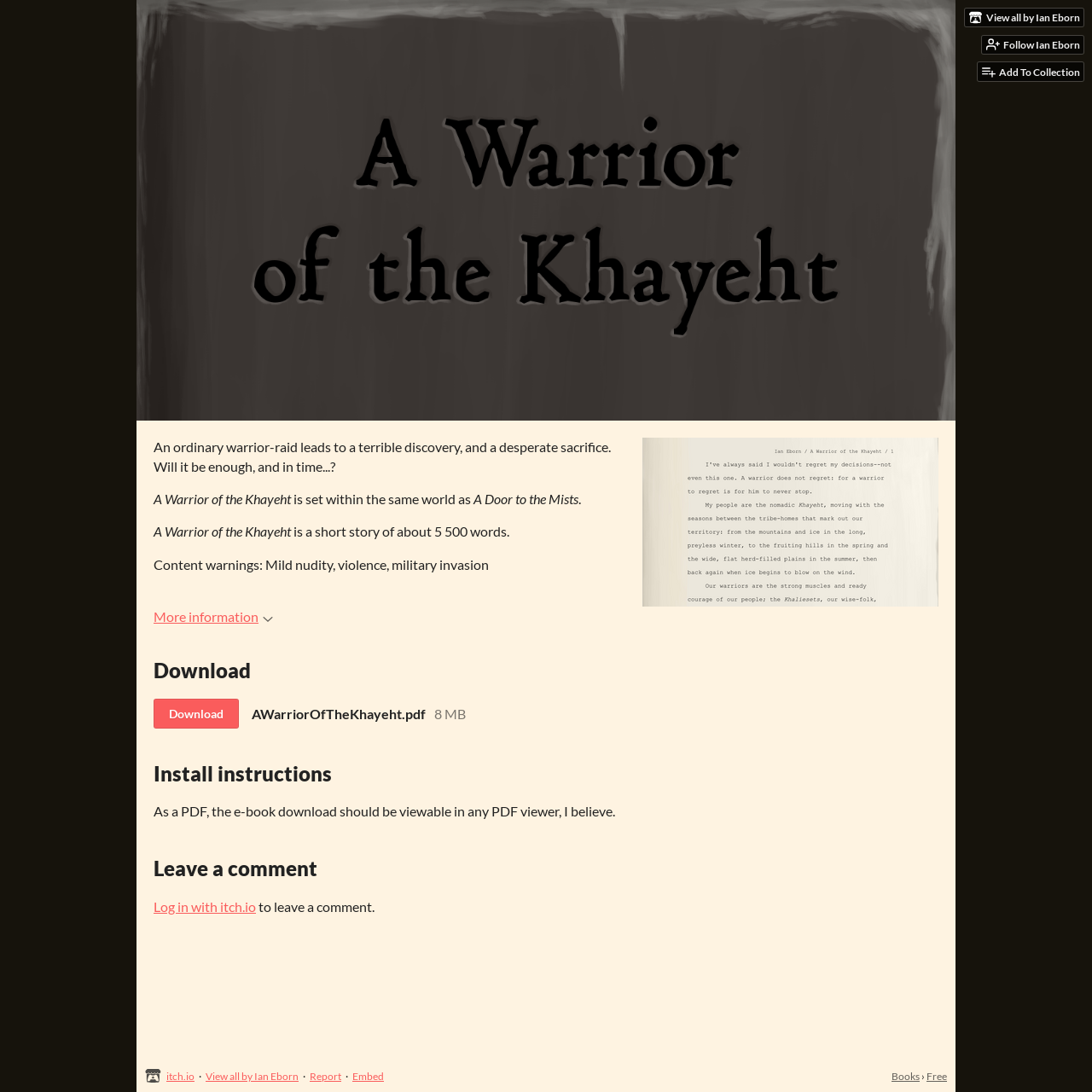Summarize the webpage with a detailed and informative caption.

This webpage appears to be a book page for "A Warrior of the Khayeht" by Ian Eborn. At the top, there are three links: "View all by Ian Eborn", "Follow Ian Eborn", and "Add To Collection", each accompanied by a small image. Below these links, there is a large image of the book cover, taking up most of the width of the page.

To the right of the book cover, there is a brief summary of the story, which describes an ordinary warrior-raid leading to a terrible discovery and a desperate sacrifice. Below the summary, there are several lines of text that provide more information about the book, including its connection to another work, "A Door to the Mists", and its word count.

Further down, there are content warnings for mild nudity, violence, and military invasion. A "More information" link is provided, accompanied by a small image. The page also has sections for downloading the book, with a link to download the PDF and information about the file size. There are also instructions for installing the book, which simply state that the PDF can be viewed in any PDF viewer.

The page also has a section for leaving a comment, which requires logging in with itch.io. At the bottom of the page, there are several links, including "itch.io", "View all by Ian Eborn", "Report", "Embed", and "Books", as well as a "Free" label. There is also a small image at the bottom left corner of the page.